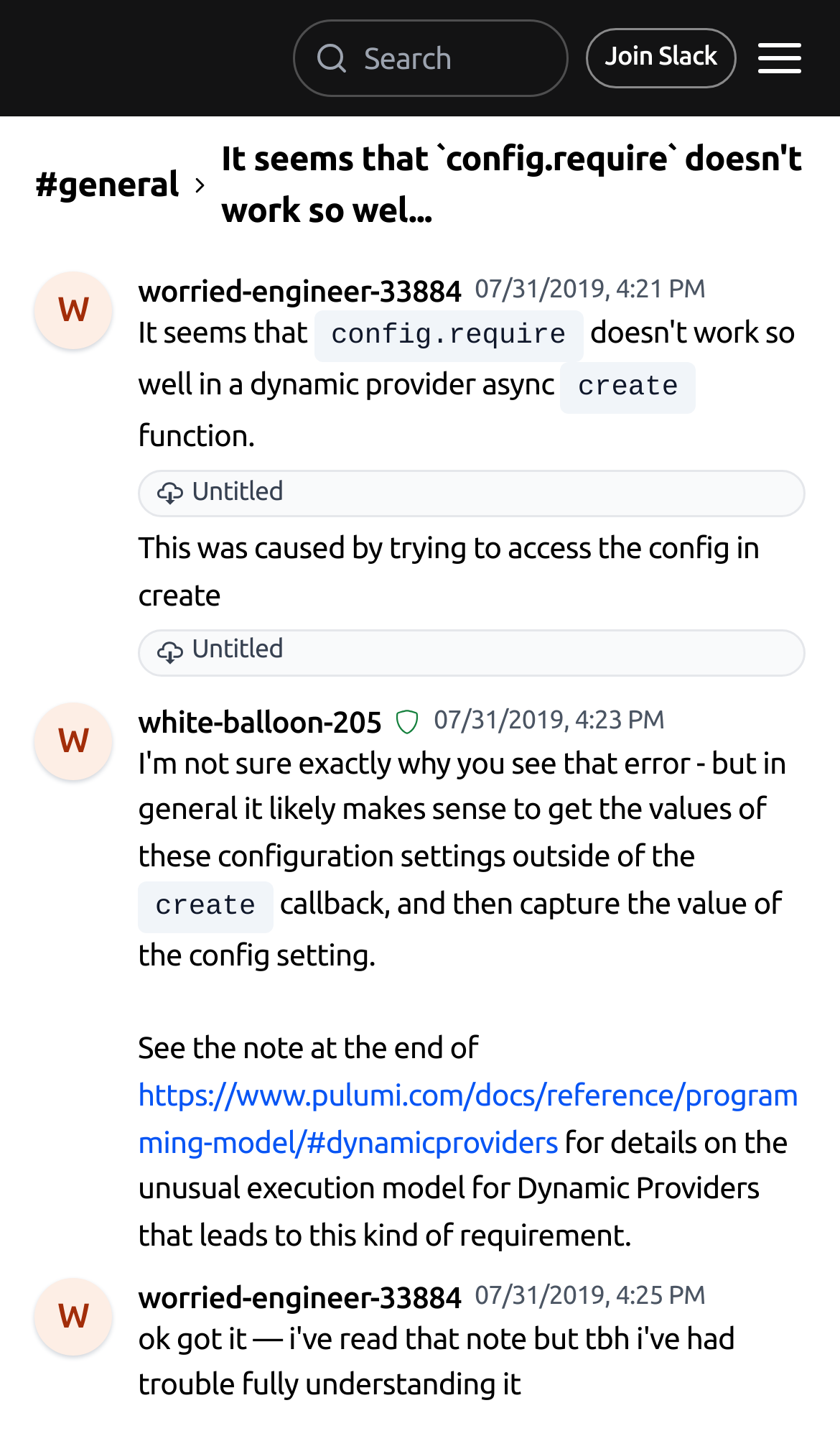What is the logo URL?
Please answer using one word or phrase, based on the screenshot.

https://pulumi.com